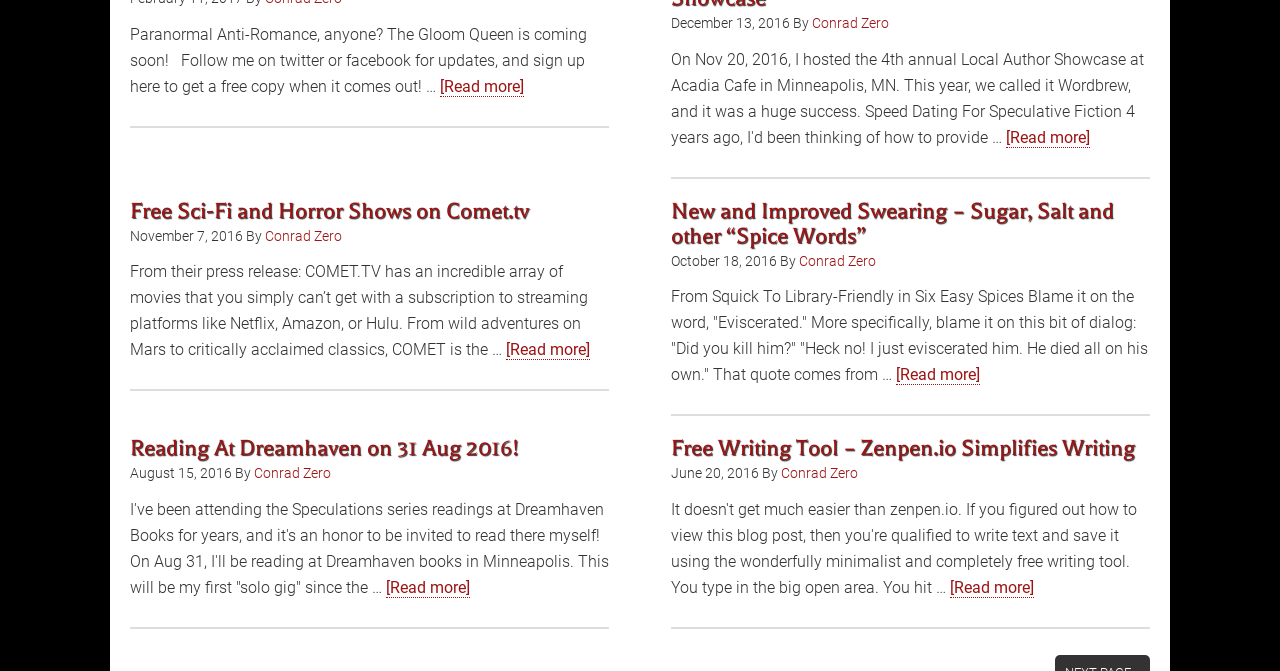How many articles are on this webpage?
Provide a one-word or short-phrase answer based on the image.

4